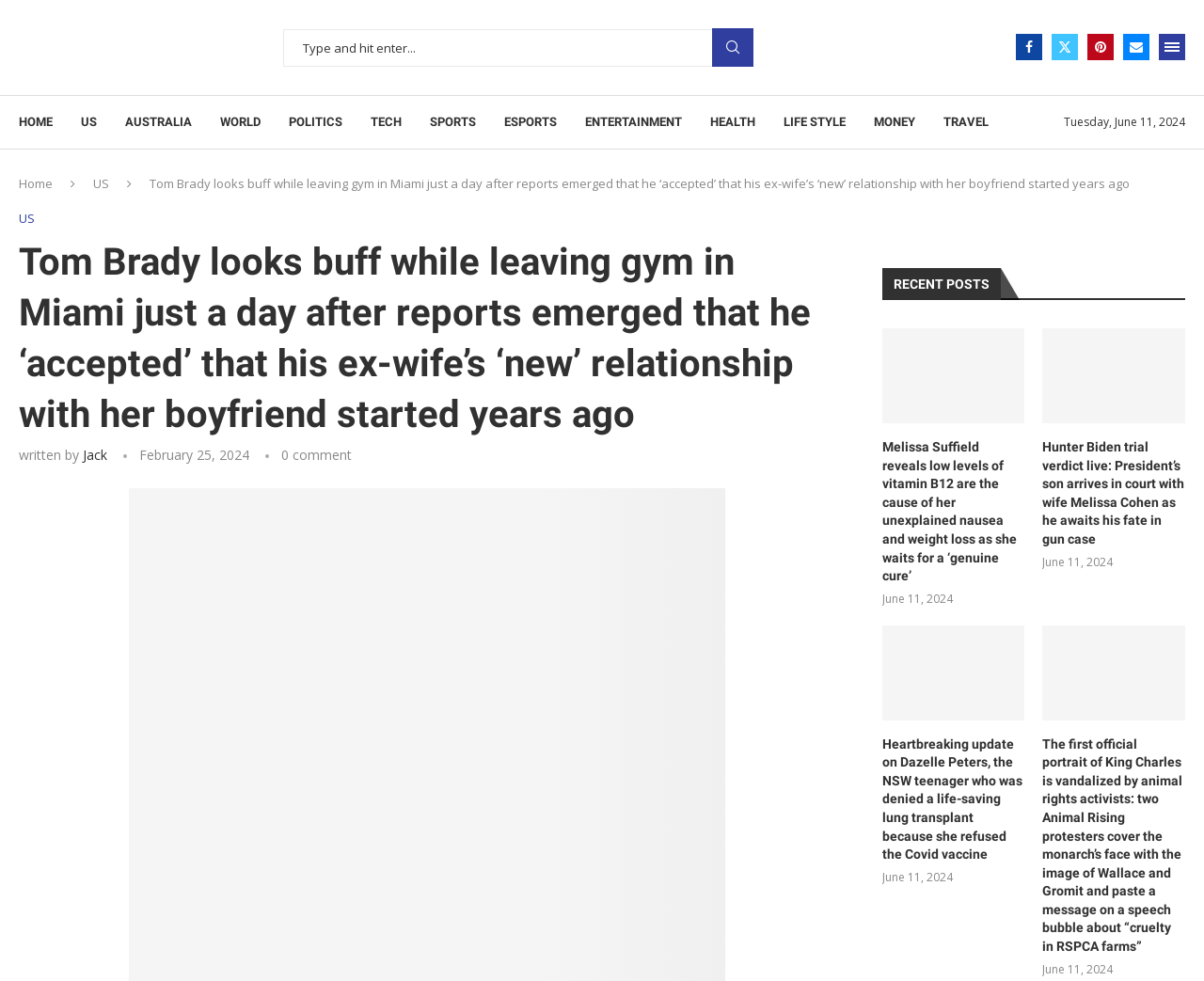Please identify the coordinates of the bounding box that should be clicked to fulfill this instruction: "Check recent posts".

[0.733, 0.273, 0.984, 0.306]